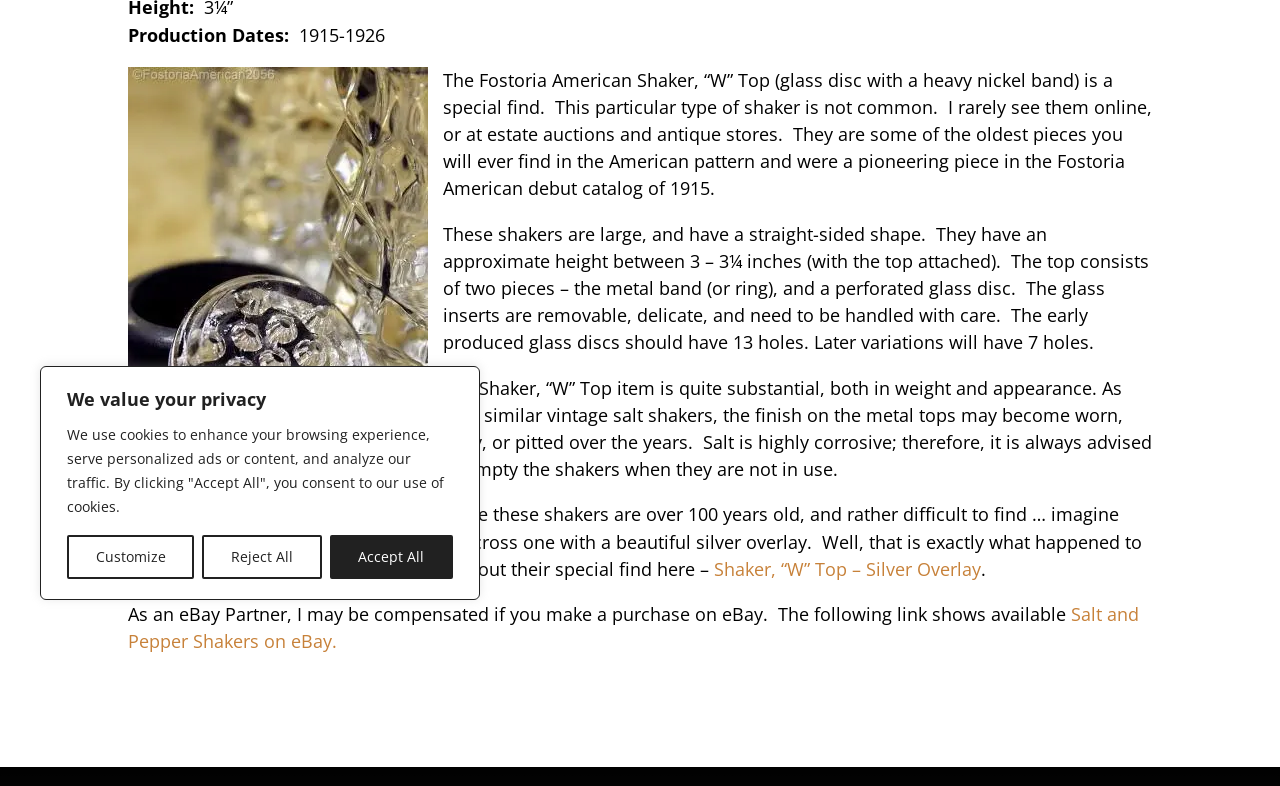Identify and provide the bounding box for the element described by: "Customize".

[0.052, 0.681, 0.152, 0.737]